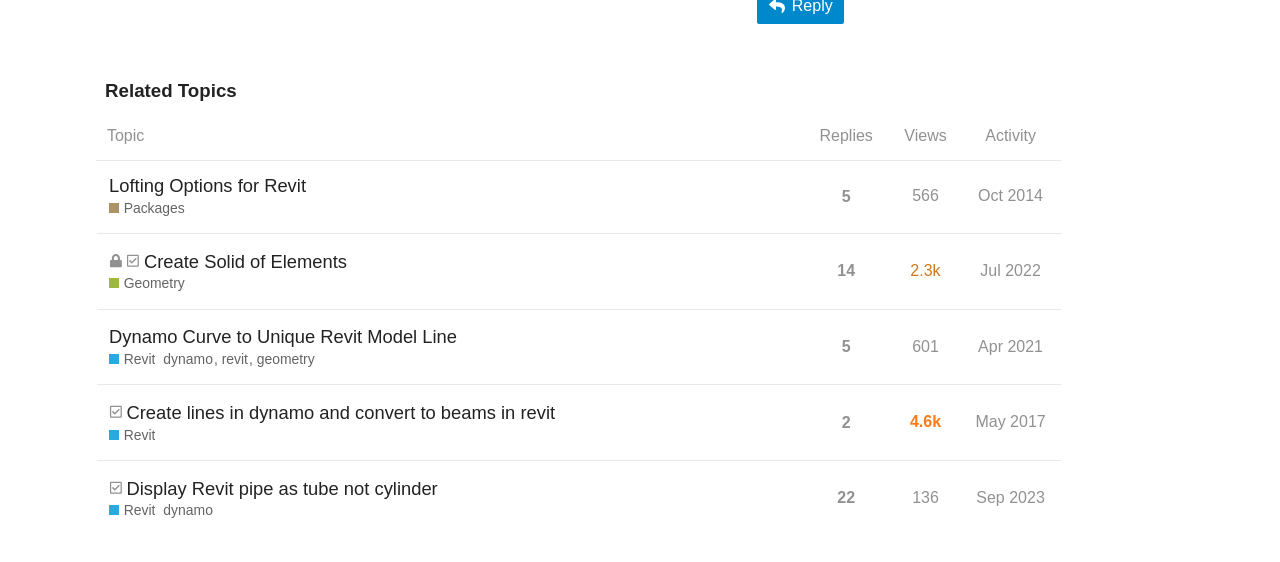What is the view count of the third topic?
Answer the question with a detailed and thorough explanation.

The third topic has a gridcell that says 'this topic has been viewed 601 times', which indicates that the view count of the third topic is 601.